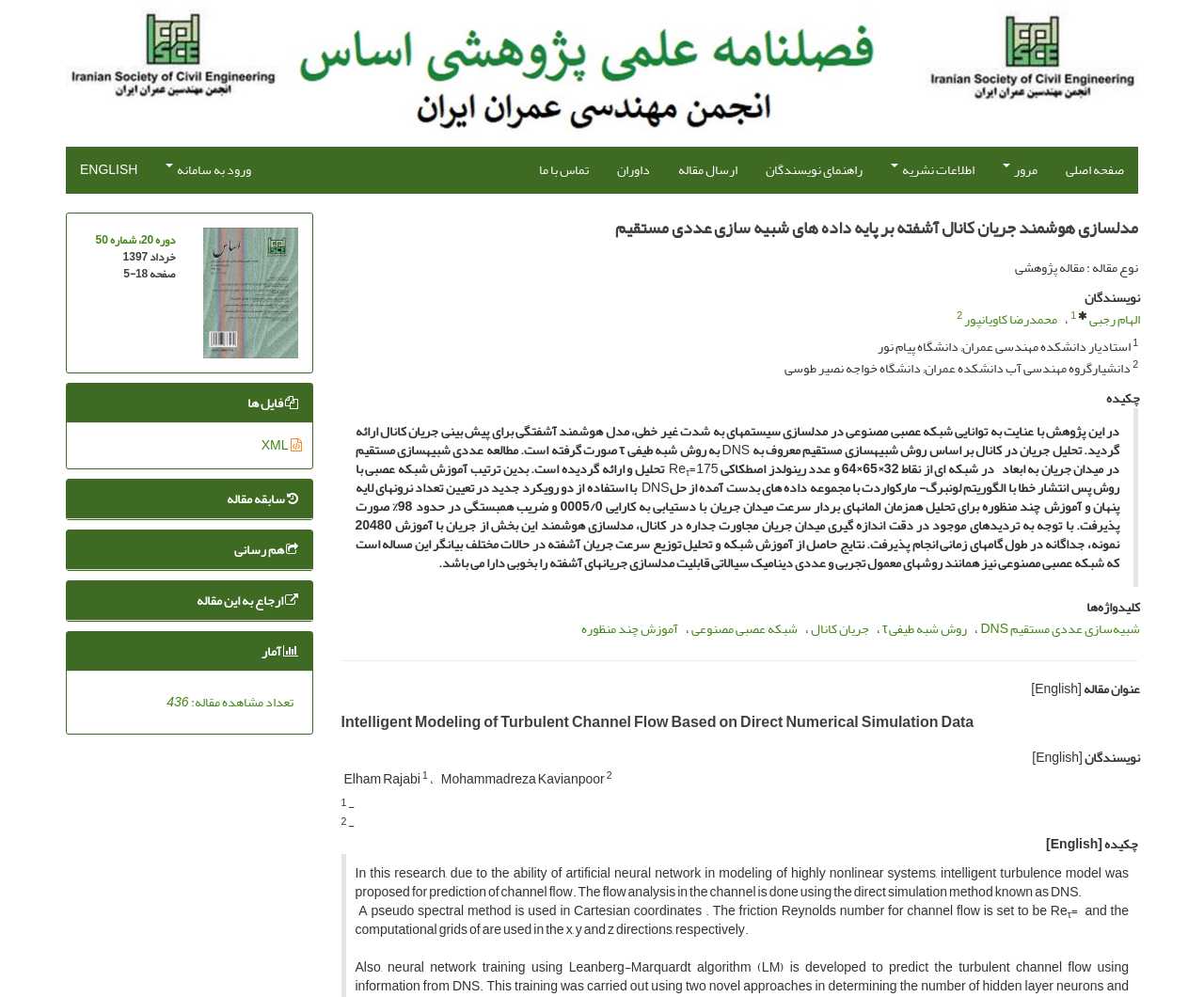Locate the bounding box coordinates of the element's region that should be clicked to carry out the following instruction: "Read articles". The coordinates need to be four float numbers between 0 and 1, i.e., [left, top, right, bottom].

None